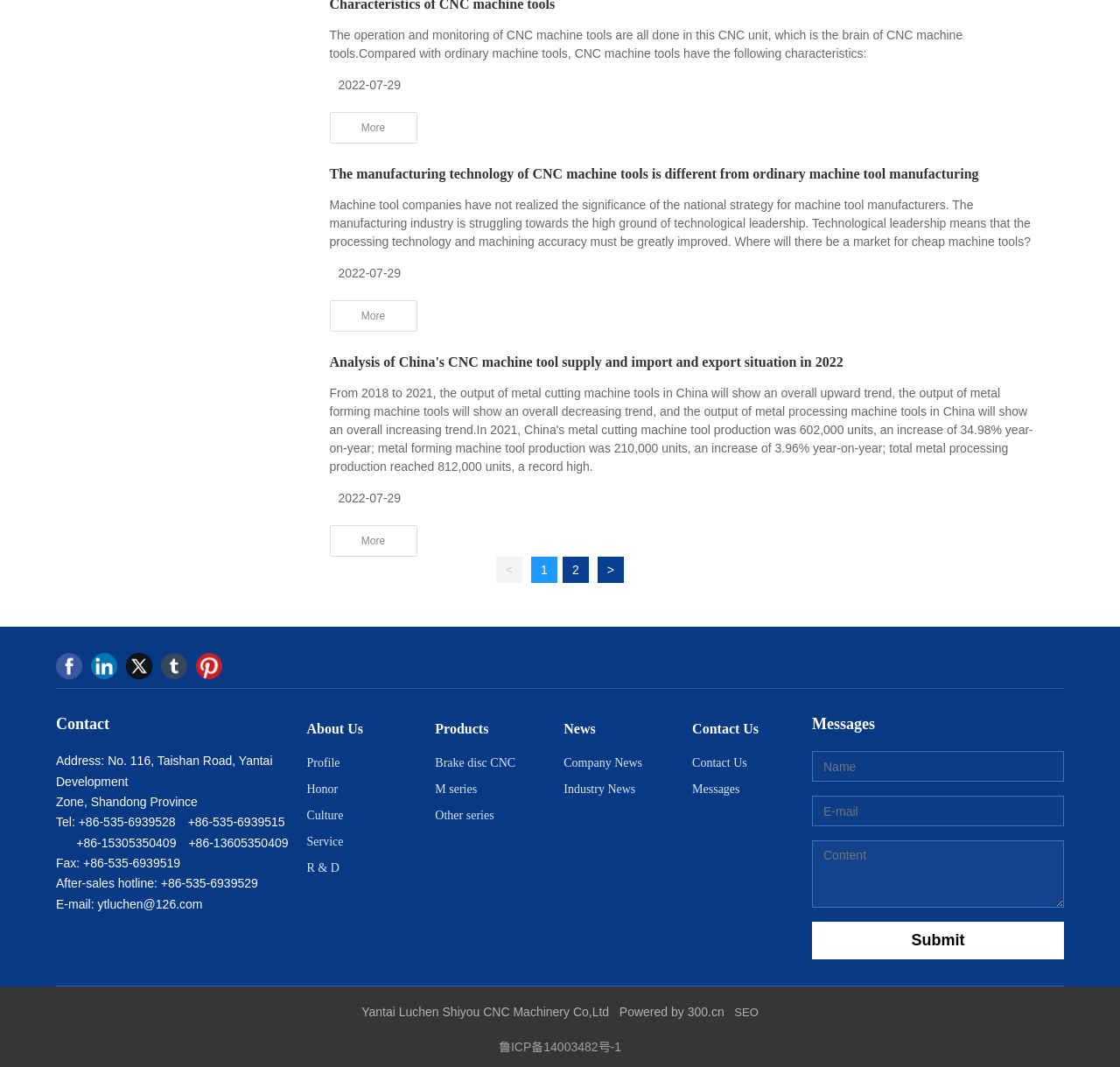Identify the bounding box coordinates of the part that should be clicked to carry out this instruction: "Contact the company via phone".

[0.07, 0.779, 0.092, 0.792]